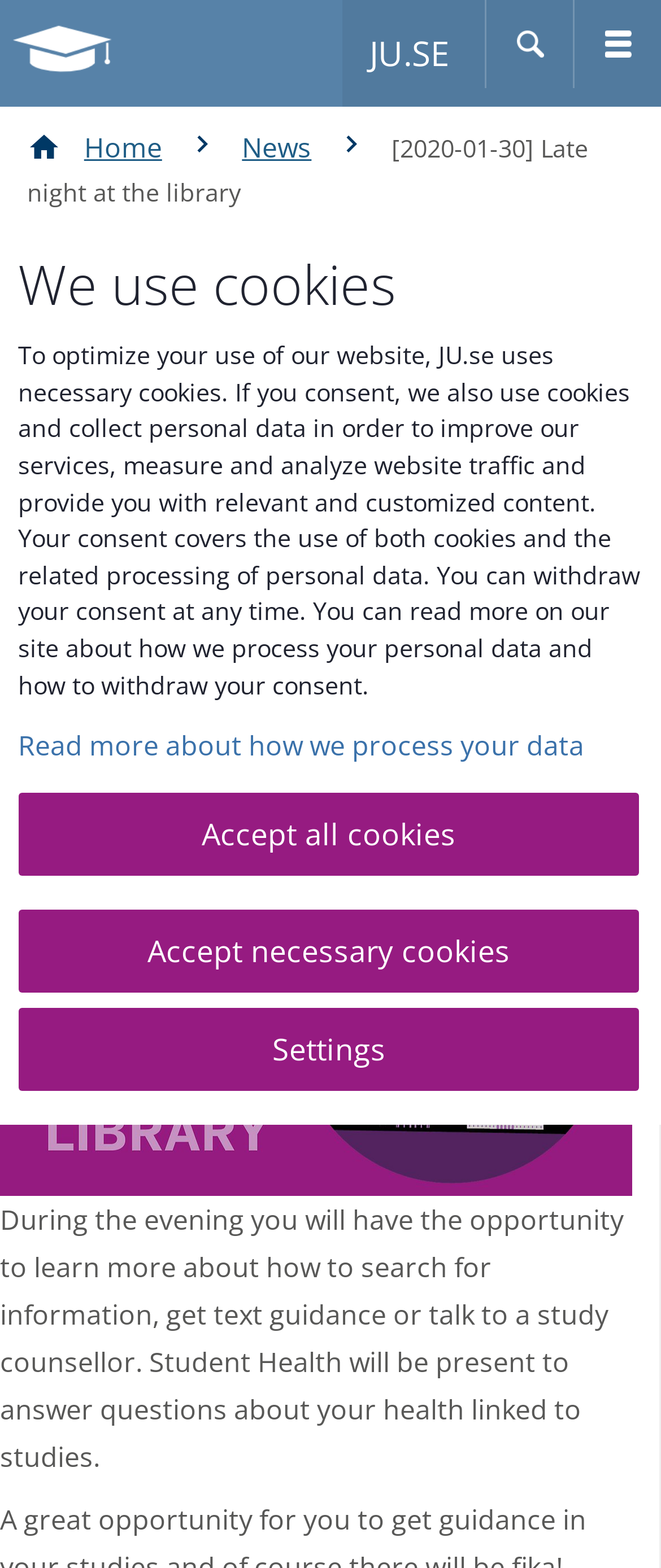Pinpoint the bounding box coordinates of the clickable area needed to execute the instruction: "Go to home page". The coordinates should be specified as four float numbers between 0 and 1, i.e., [left, top, right, bottom].

[0.127, 0.082, 0.245, 0.105]